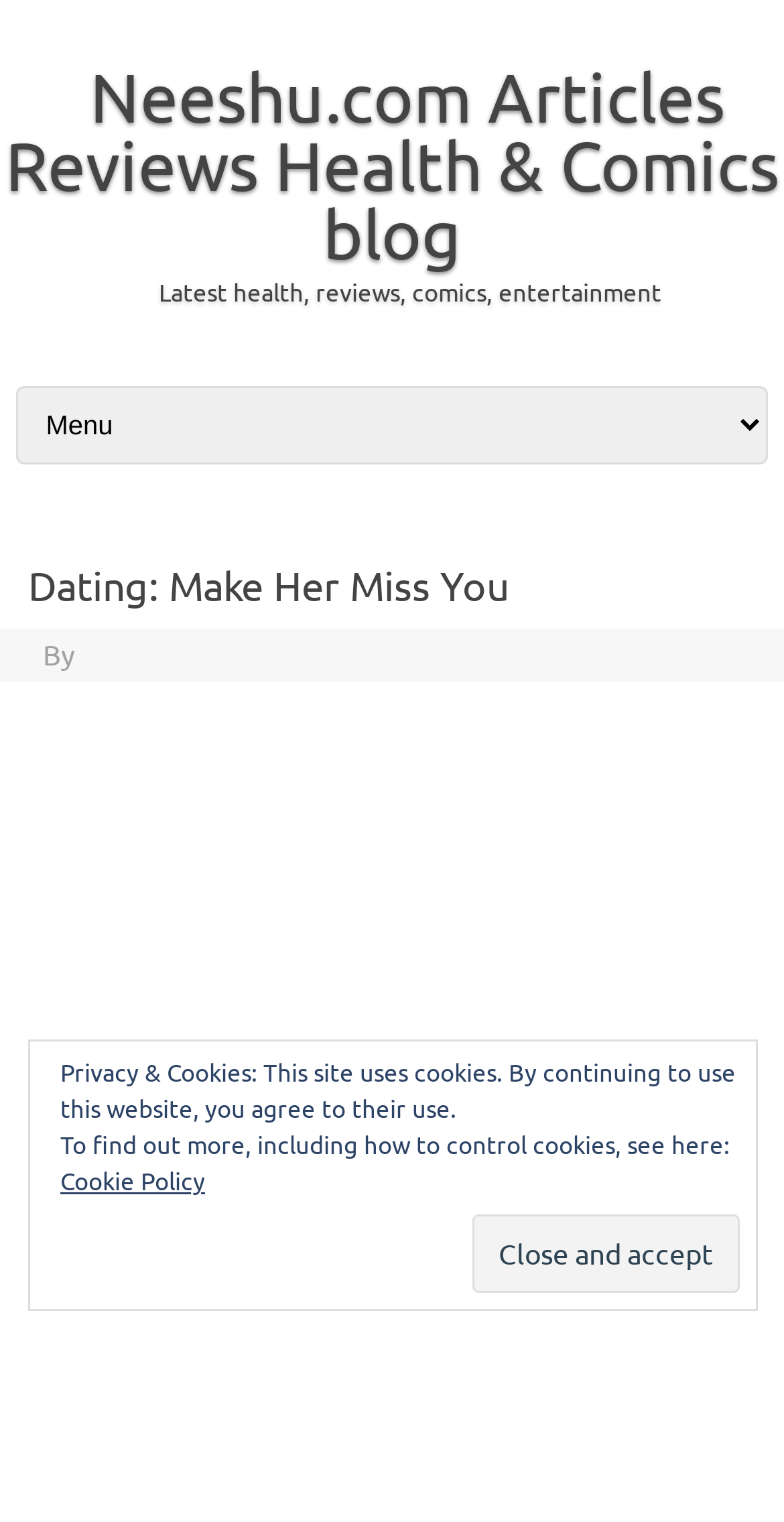Based on the element description, predict the bounding box coordinates (top-left x, top-left y, bottom-right x, bottom-right y) for the UI element in the screenshot: Latest health, reviews, comics, entertainment

[0.156, 0.181, 0.844, 0.202]